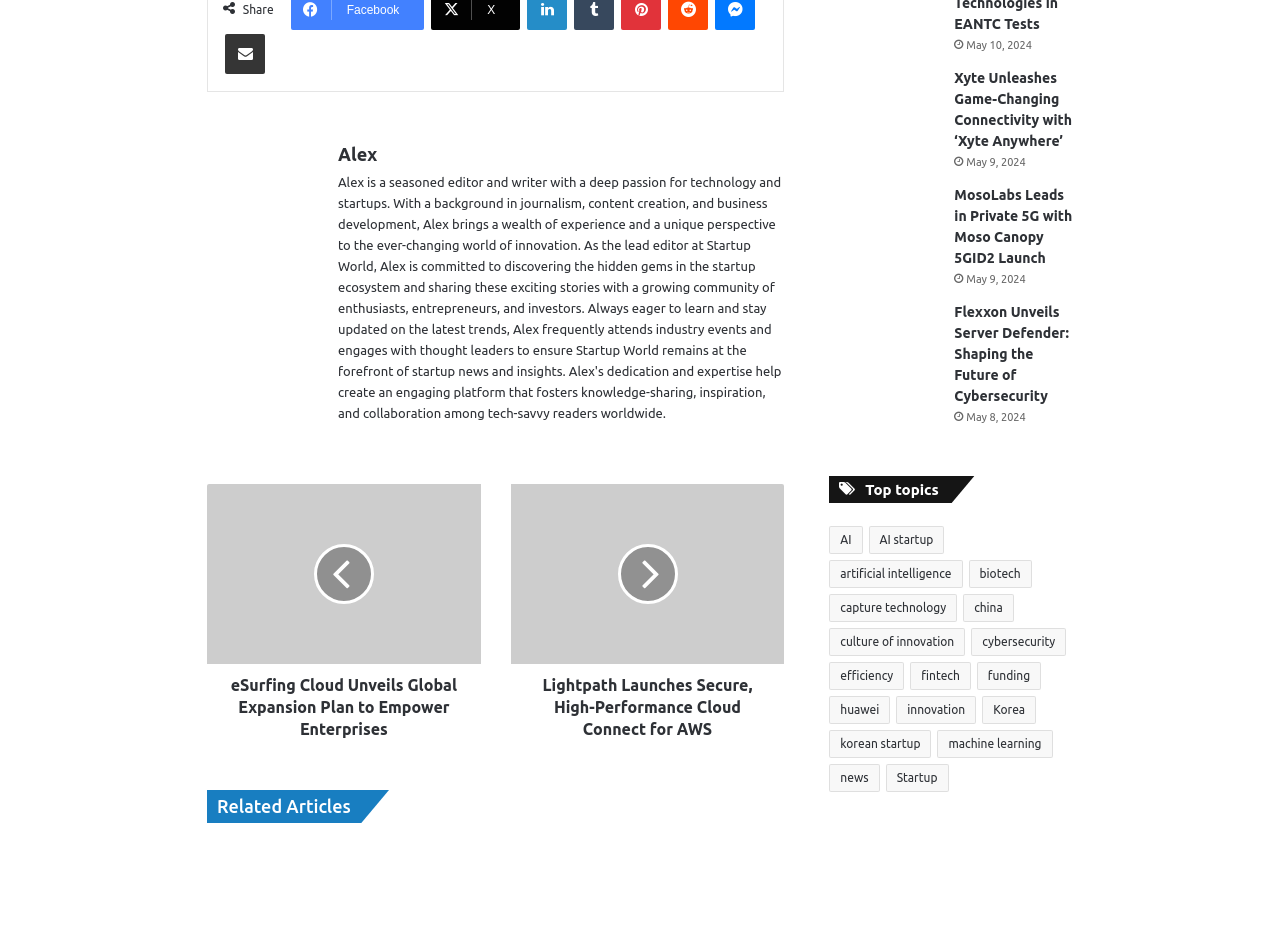Please specify the bounding box coordinates for the clickable region that will help you carry out the instruction: "Explore related articles".

[0.162, 0.846, 0.282, 0.882]